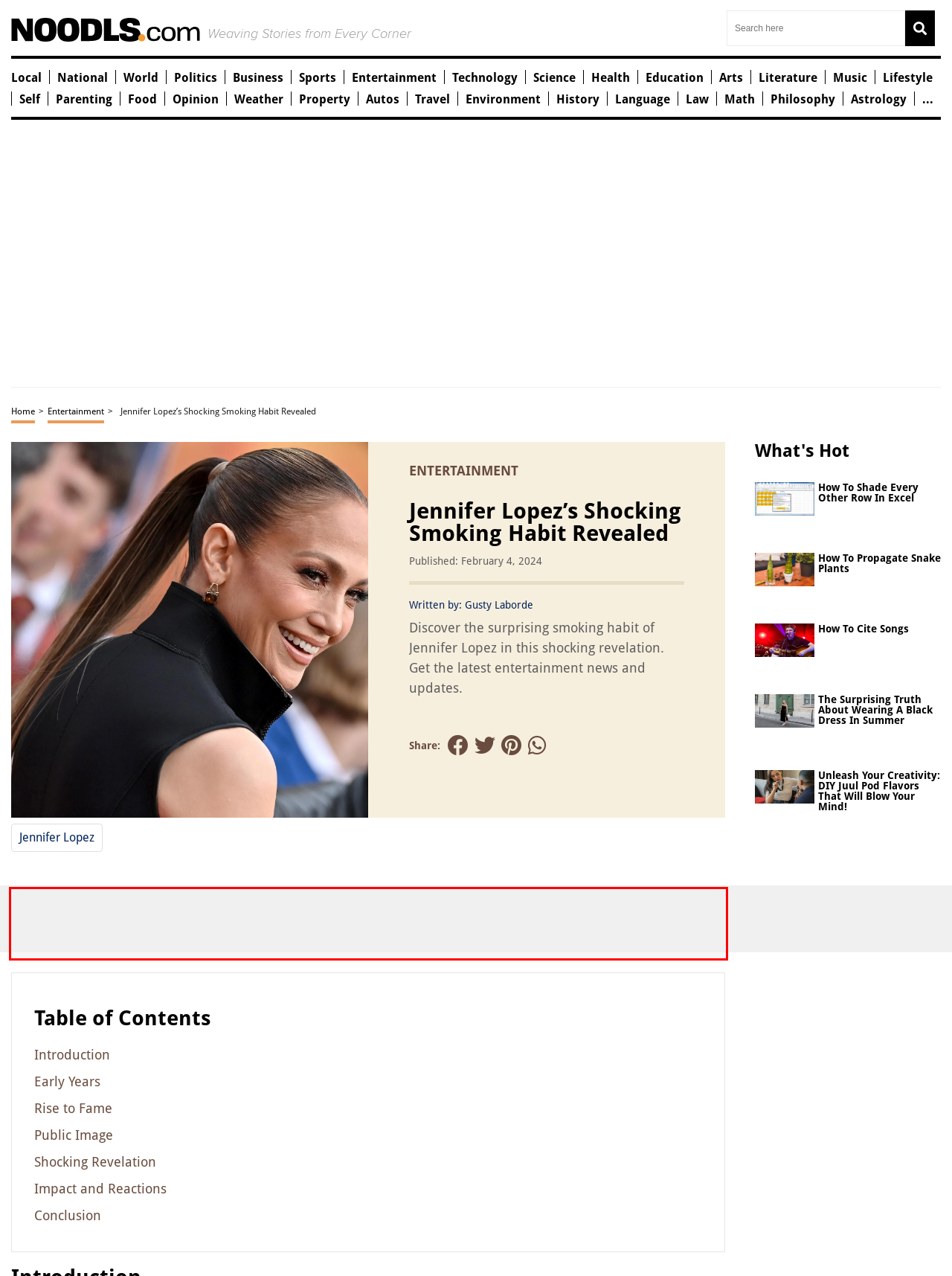You have a screenshot with a red rectangle around a UI element. Recognize and extract the text within this red bounding box using OCR.

(Many of the links in this article redirect to a specific reviewed product. Your purchase of these products through affiliate links helps to generate commission for Noodls.com, at no extra cost. Learn more)